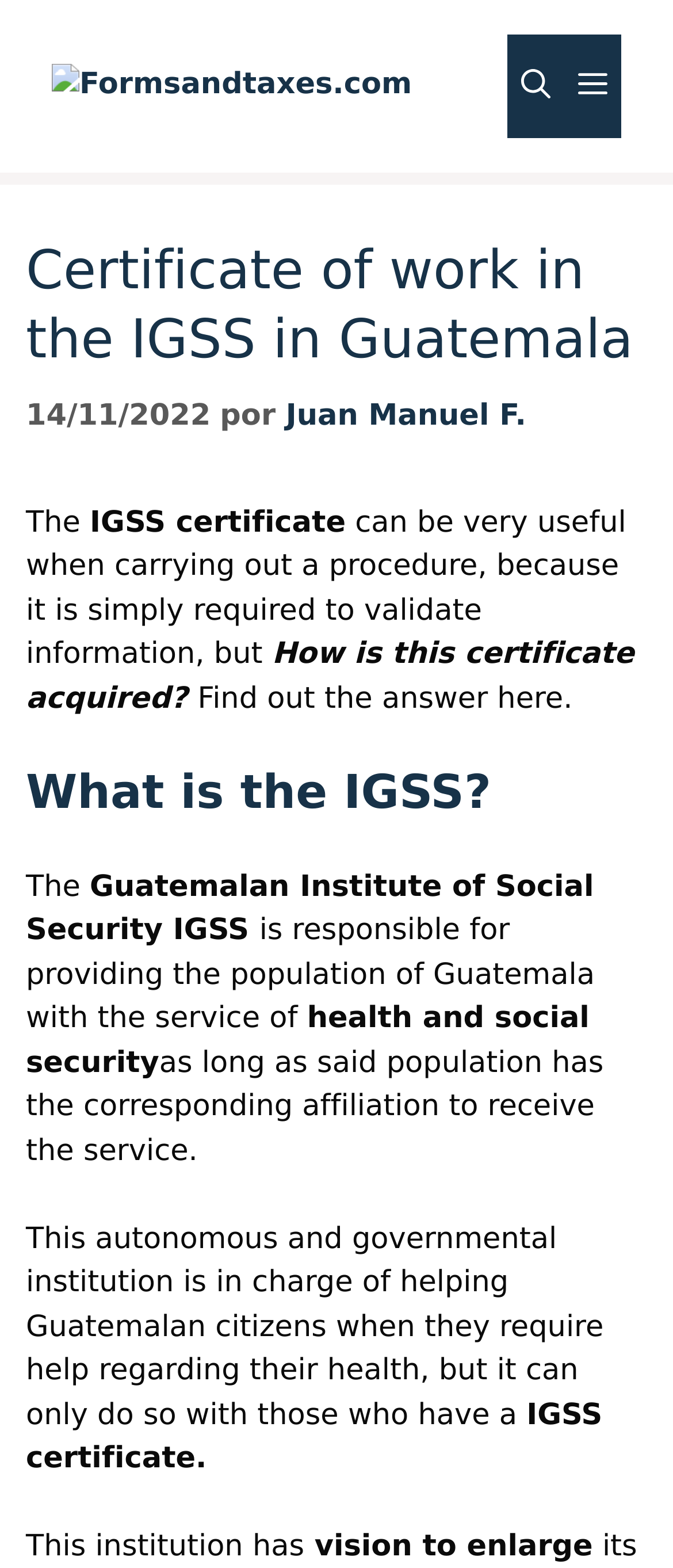Given the following UI element description: "alt="Formsandtaxes.com"", find the bounding box coordinates in the webpage screenshot.

[0.077, 0.043, 0.612, 0.065]